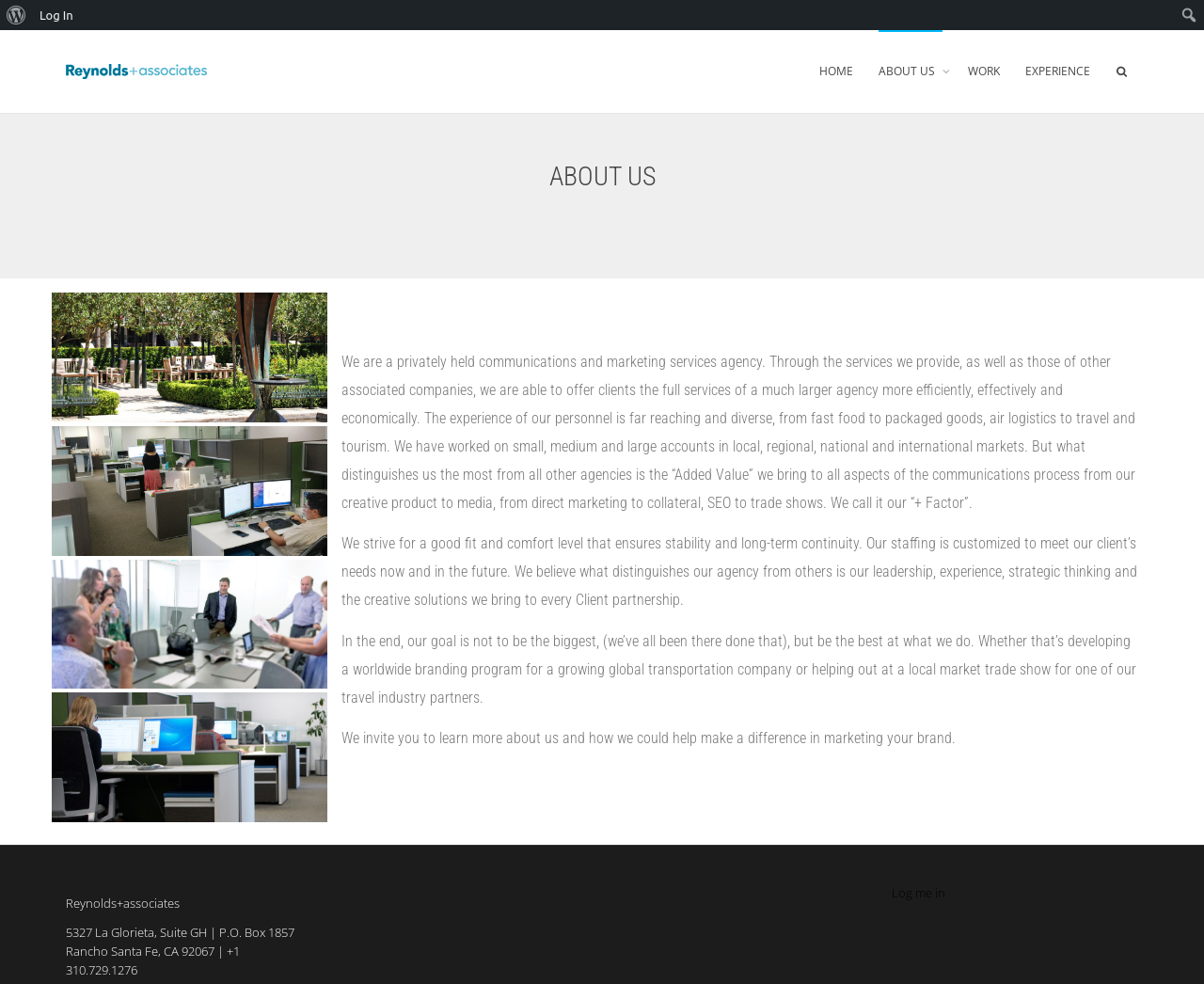Create a detailed summary of the webpage's content and design.

The webpage is about Reynolds+associates, a privately held communications and marketing services agency. At the top left, there is a logo of Reynolds+associates, accompanied by a link to the homepage. To the right, there are several navigation links, including "HOME", "ABOUT US", "WORK", "EXPERIENCE", and an icon. 

Below the navigation links, there is a main article section that takes up most of the page. The article is headed by a large title "ABOUT US" and features an image of a courtyard on the left. The main content of the article is divided into four paragraphs, describing the agency's services, values, and goals. The text explains that the agency offers a range of services, has diverse experience, and strives for long-term partnerships with clients. 

At the bottom left, there is a complementary section with the agency's name, address, and contact information. On the bottom right, there is another complementary section with a "Log me in" link. In the top right corner, there is a search box. Additionally, there is a small icon and a "Log In" link at the top left corner, which seems to be related to WordPress.